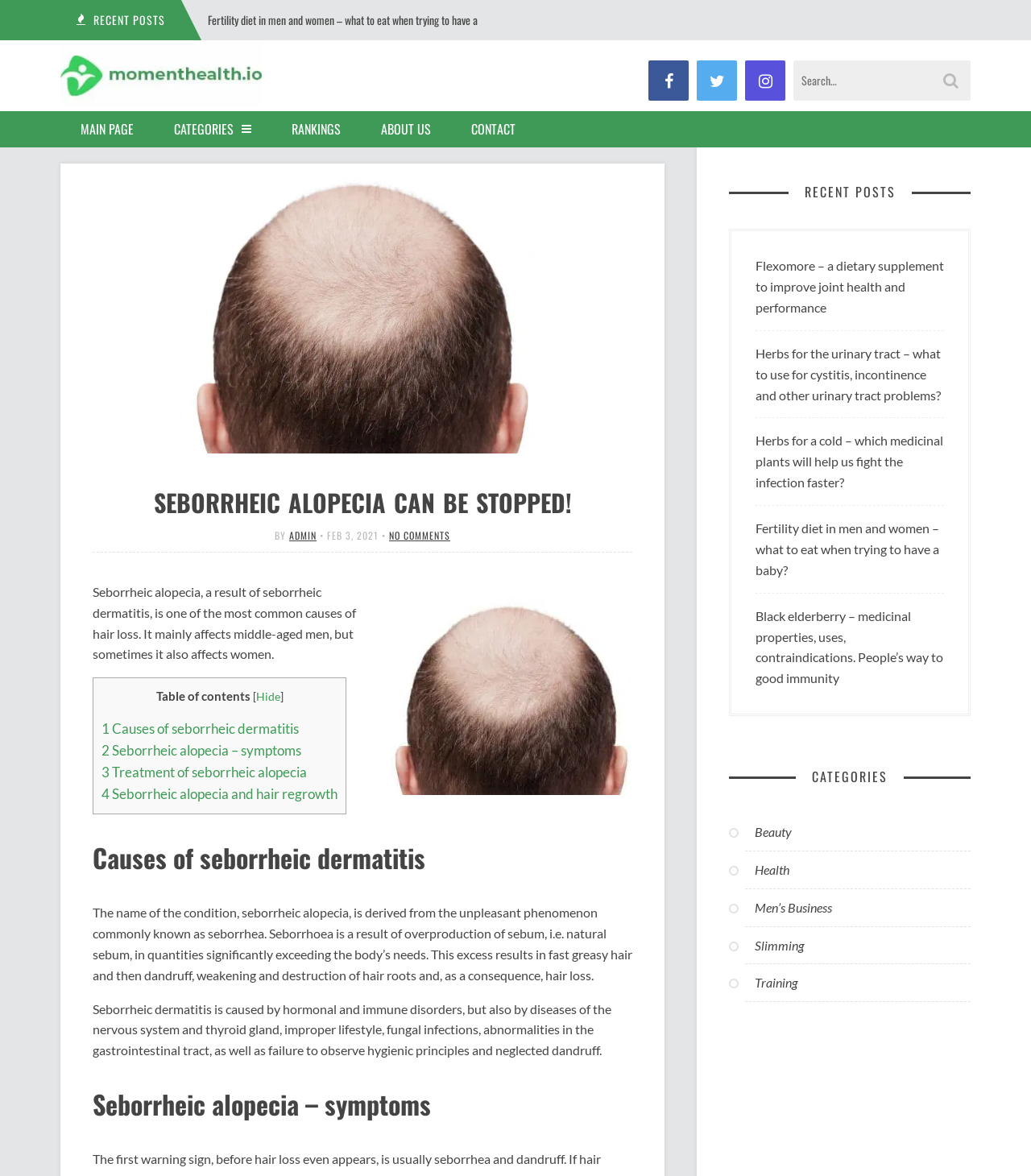Identify the bounding box coordinates of the section to be clicked to complete the task described by the following instruction: "Learn about seborrheic alopecia causes". The coordinates should be four float numbers between 0 and 1, formatted as [left, top, right, bottom].

[0.098, 0.613, 0.29, 0.627]